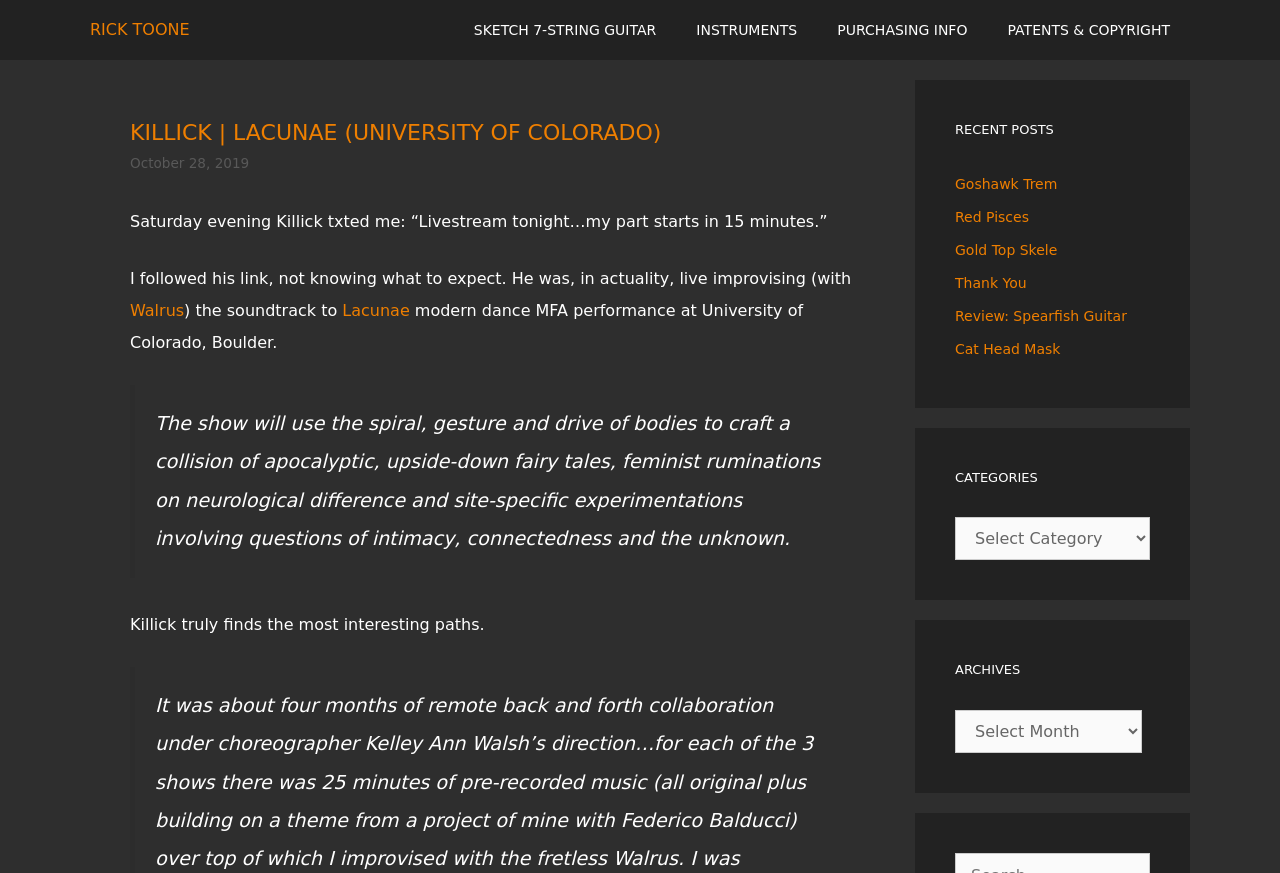Based on what you see in the screenshot, provide a thorough answer to this question: What is the date mentioned in the webpage?

The date 'October 28, 2019' is mentioned in the header section of the webpage, specifically in the time element. This date is likely related to the event or performance mentioned in the webpage.